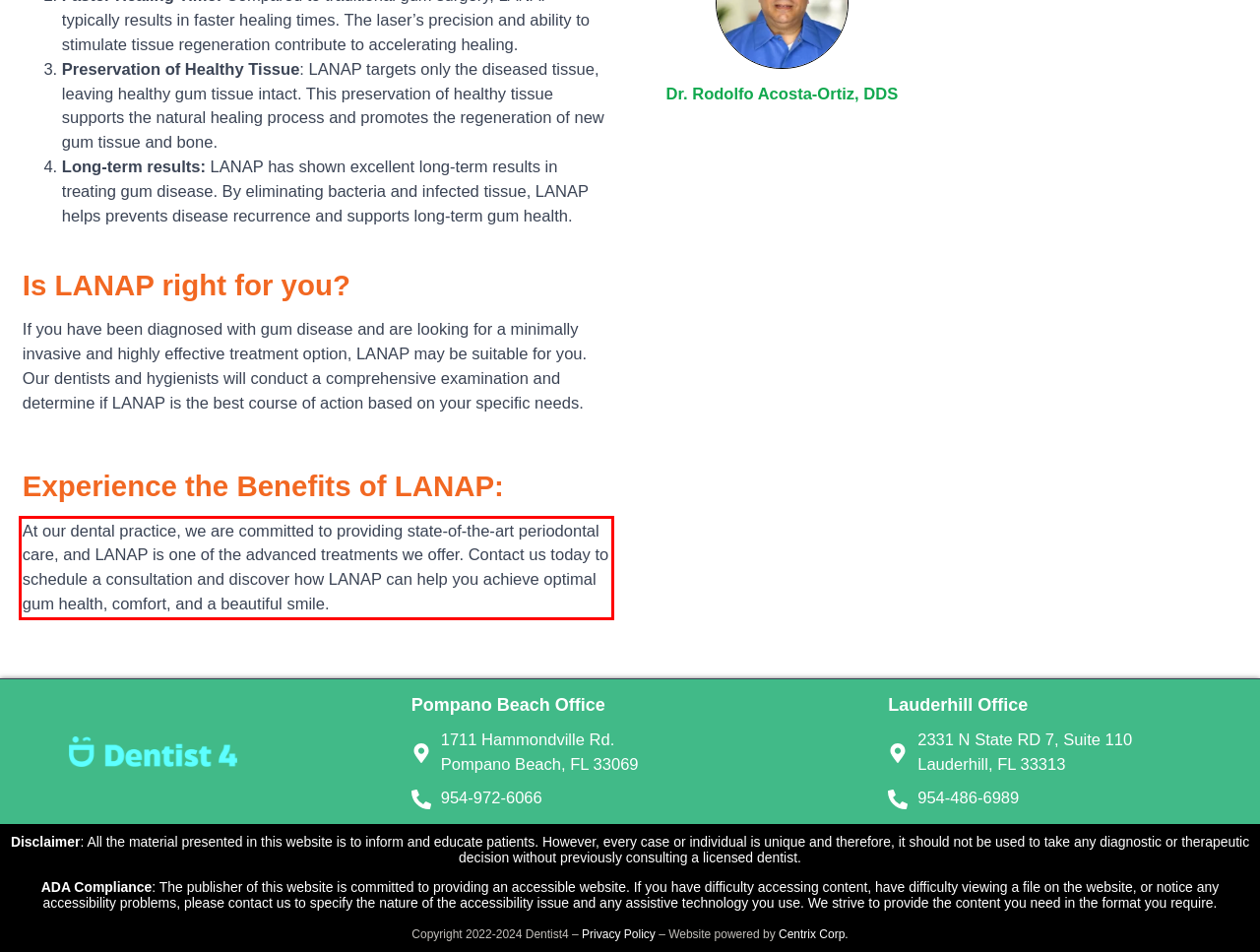Analyze the screenshot of the webpage that features a red bounding box and recognize the text content enclosed within this red bounding box.

﻿At our dental practice, we are committed to providing state-of-the-art periodontal care, and LANAP is one of the advanced treatments we offer. Contact us today to schedule a consultation and discover how LANAP can help you achieve optimal gum health, comfort, and a beautiful smile.